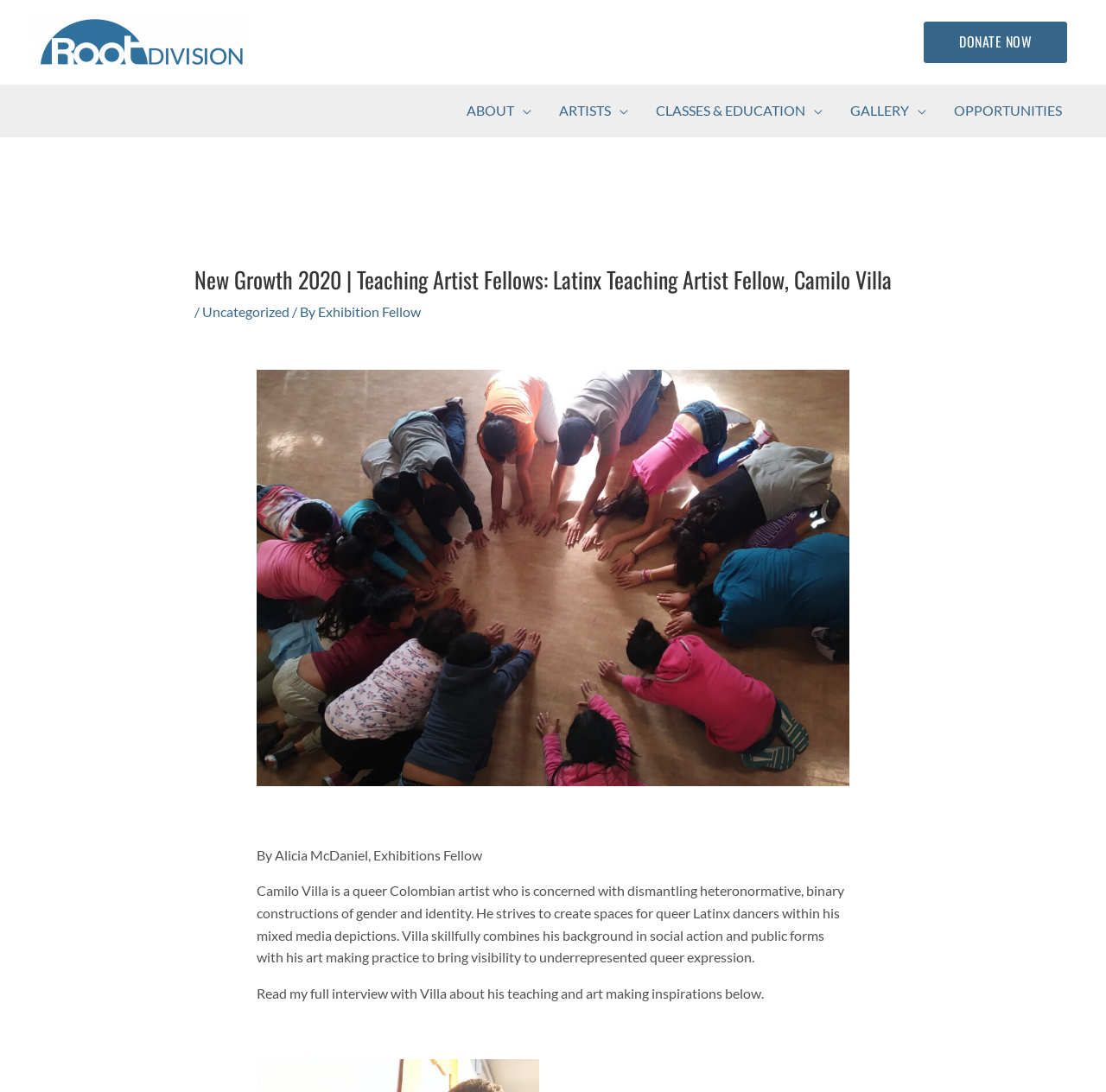What is the name of the organization associated with this webpage?
From the screenshot, supply a one-word or short-phrase answer.

Root Division